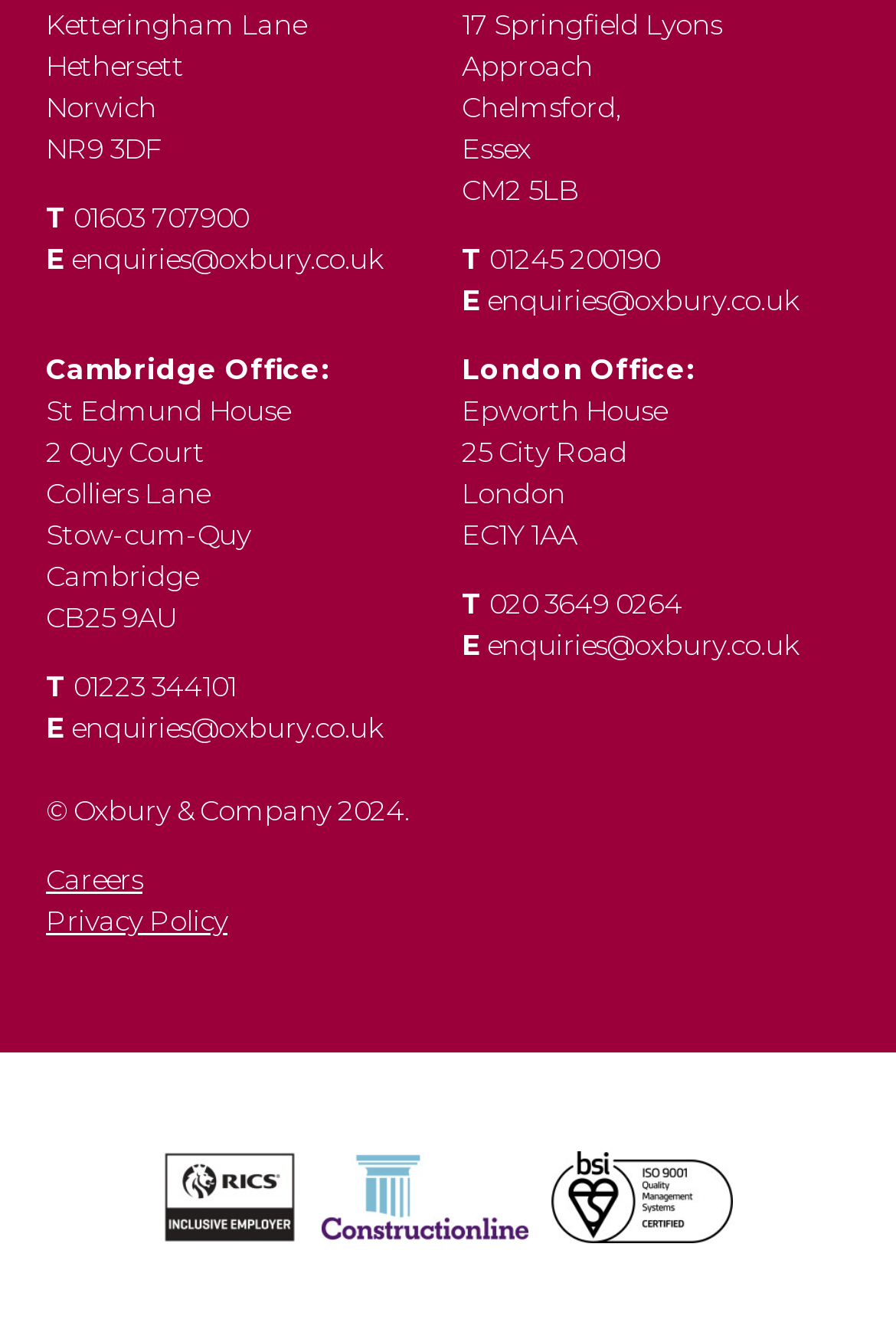Can you find the bounding box coordinates for the element that needs to be clicked to execute this instruction: "Click the BT-Anlagenbau logo"? The coordinates should be given as four float numbers between 0 and 1, i.e., [left, top, right, bottom].

None